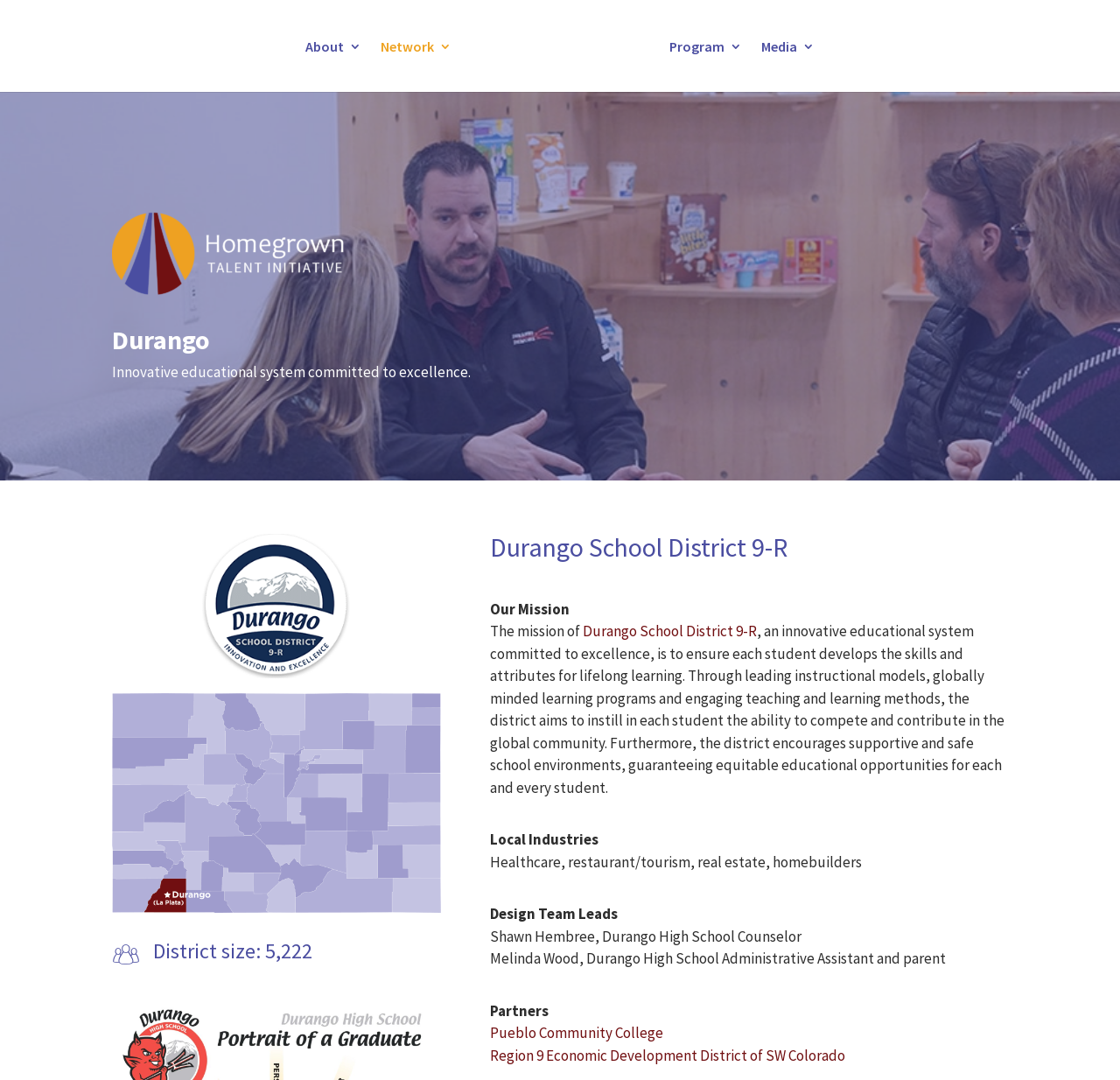Locate the bounding box coordinates of the element that should be clicked to fulfill the instruction: "Visit Homegrown Talent Initiative".

[0.42, 0.015, 0.581, 0.074]